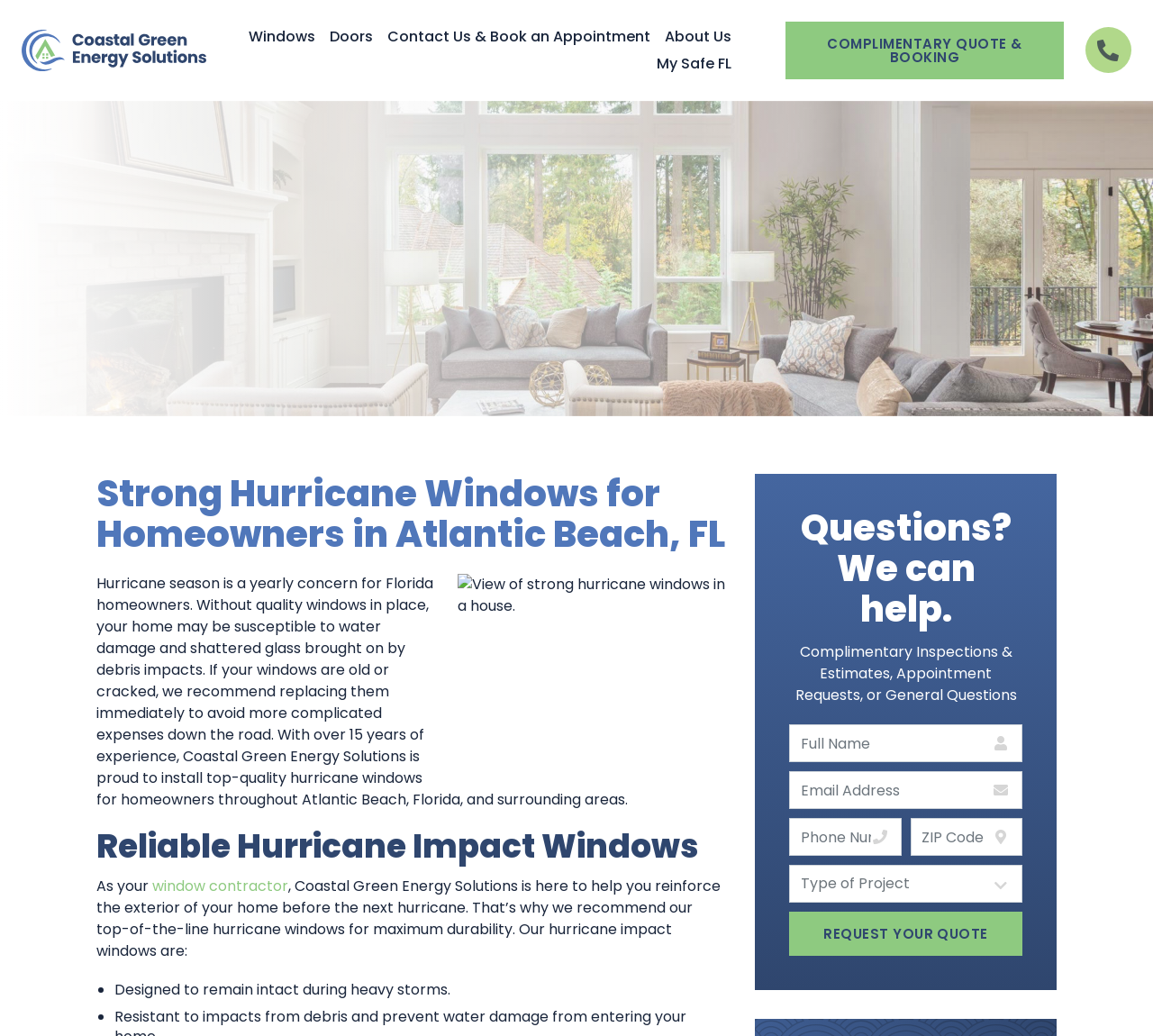Locate the bounding box coordinates of the clickable area needed to fulfill the instruction: "Click on the 'Contact Us & Book an Appointment' link".

[0.336, 0.028, 0.564, 0.047]